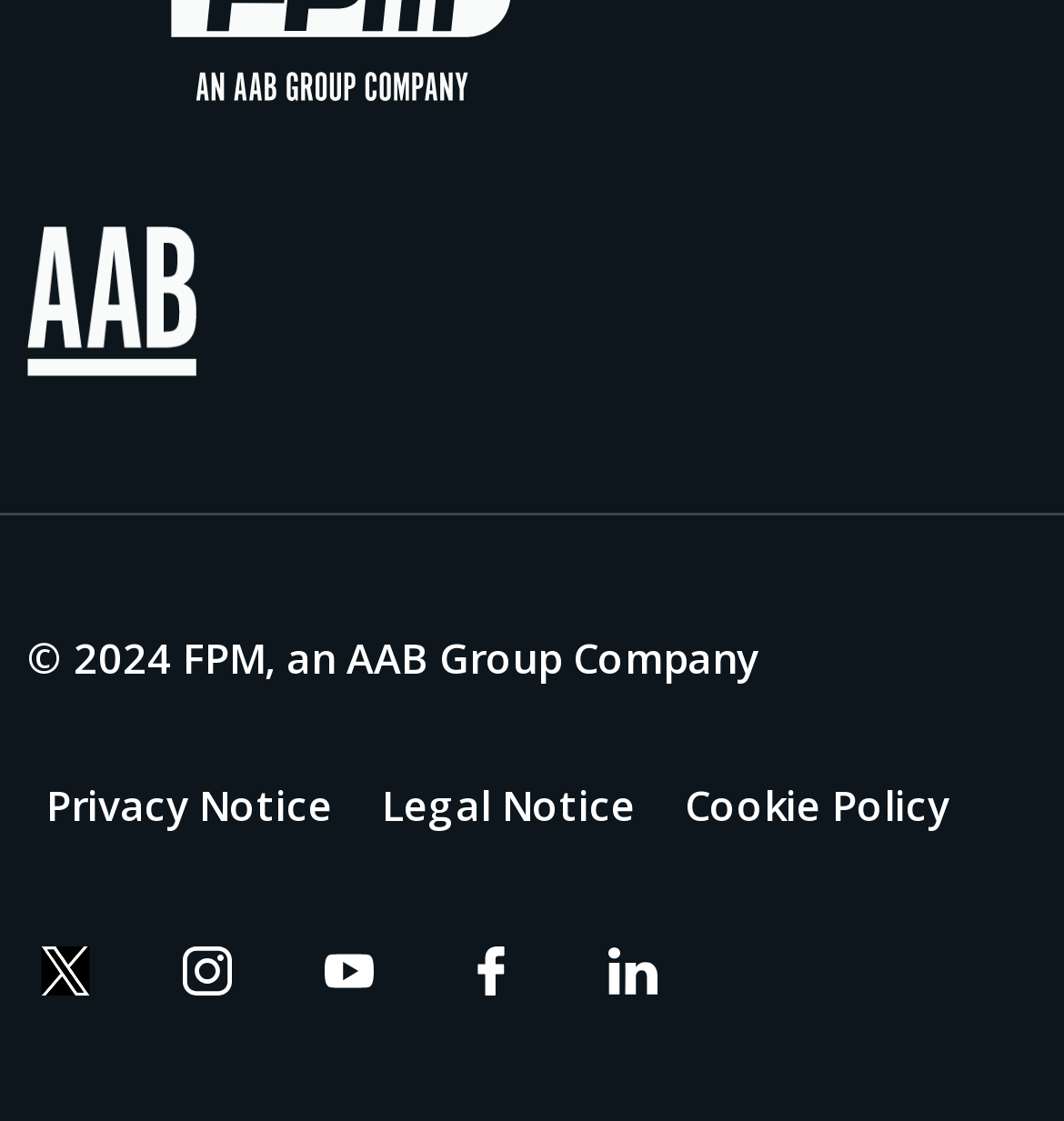Locate the bounding box coordinates of the element's region that should be clicked to carry out the following instruction: "Visit FPM An AAB Group Company". The coordinates need to be four float numbers between 0 and 1, i.e., [left, top, right, bottom].

[0.172, 0.843, 0.218, 0.9]